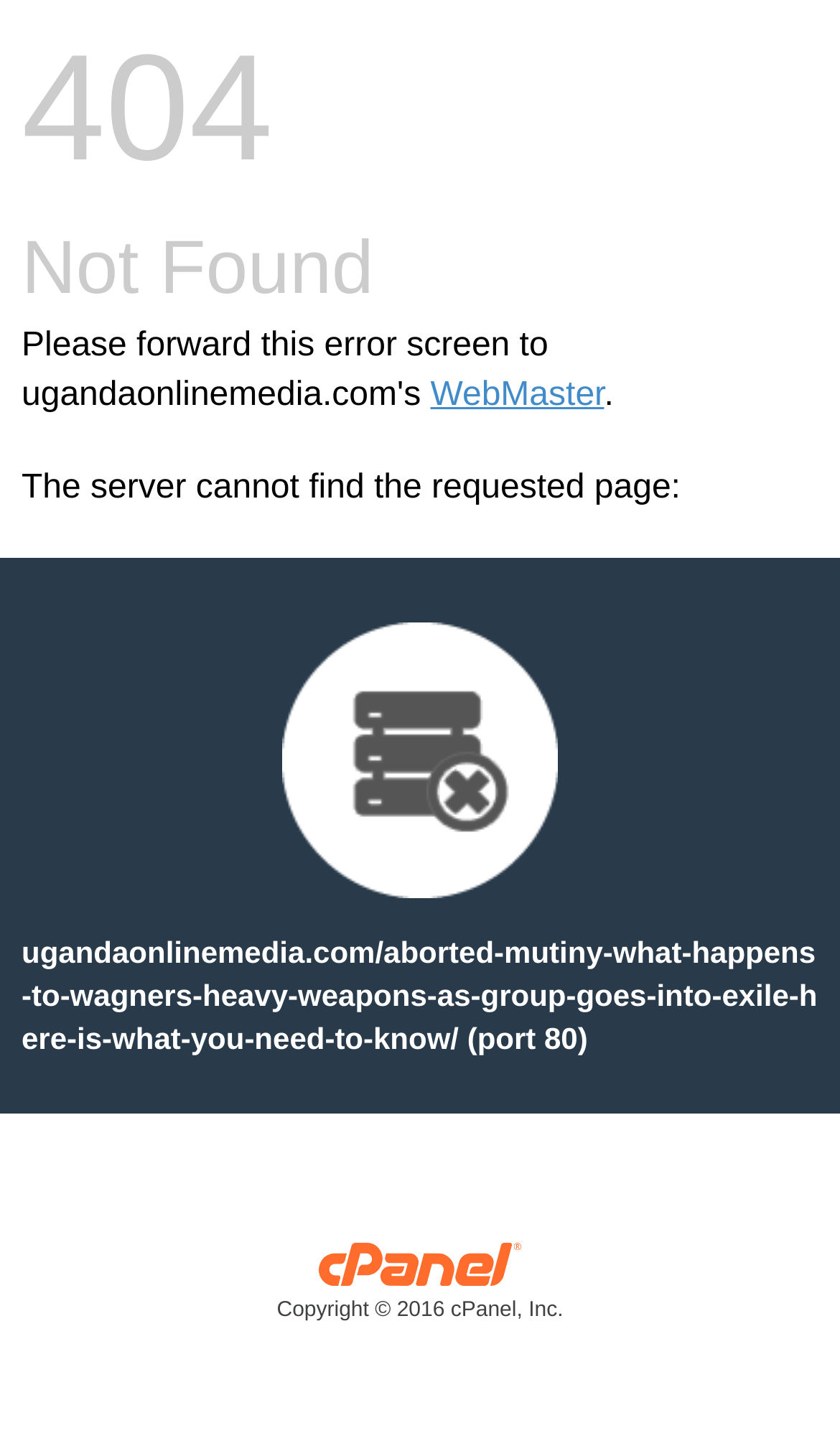What is the URL mentioned on the page?
Respond with a short answer, either a single word or a phrase, based on the image.

ugandaonlinemedia.com/aborted-mutiny-what-happens-to-wagners-heavy-weapons-as-group-goes-into-exile-here-is-what-you-need-to-know/